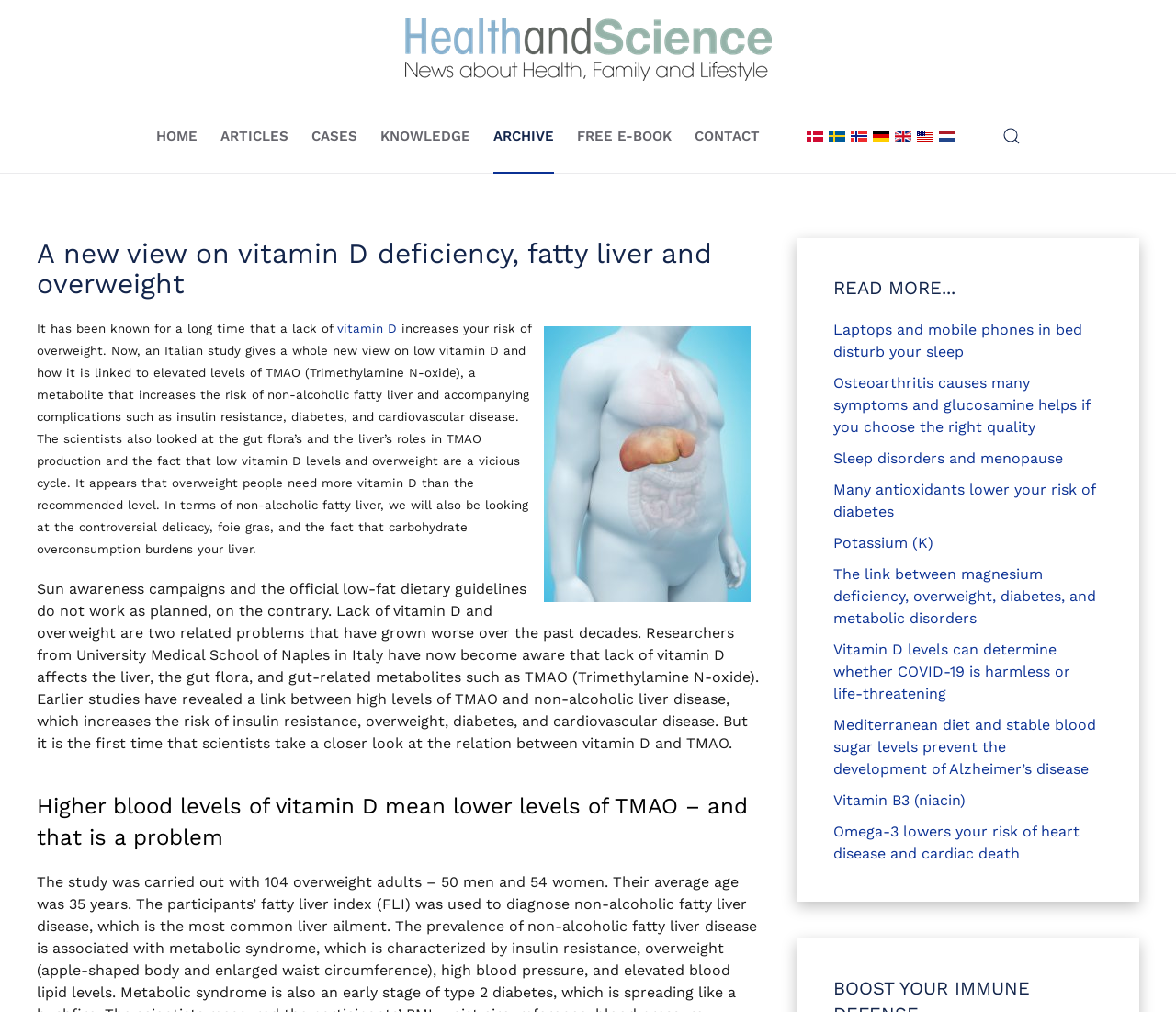Locate the bounding box of the UI element described in the following text: "aria-label="Back to home"".

[0.344, 0.018, 0.656, 0.08]